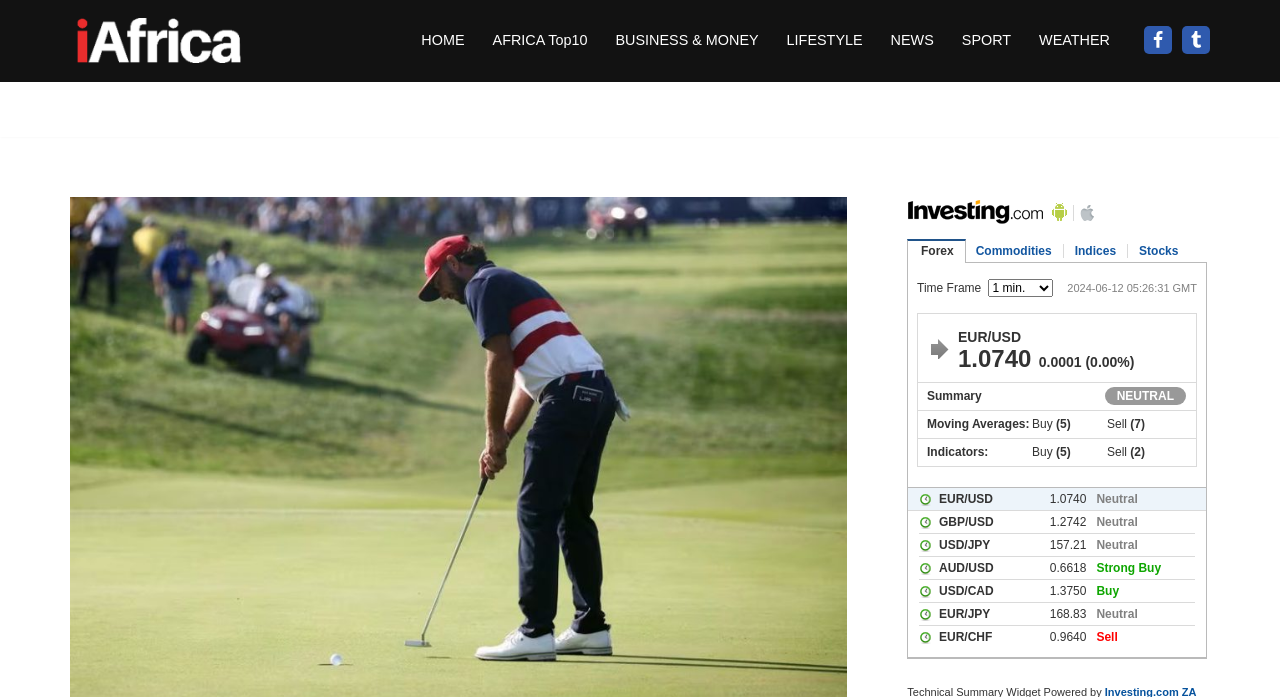Identify the bounding box coordinates of the clickable region to carry out the given instruction: "check sport news".

[0.751, 0.04, 0.79, 0.076]